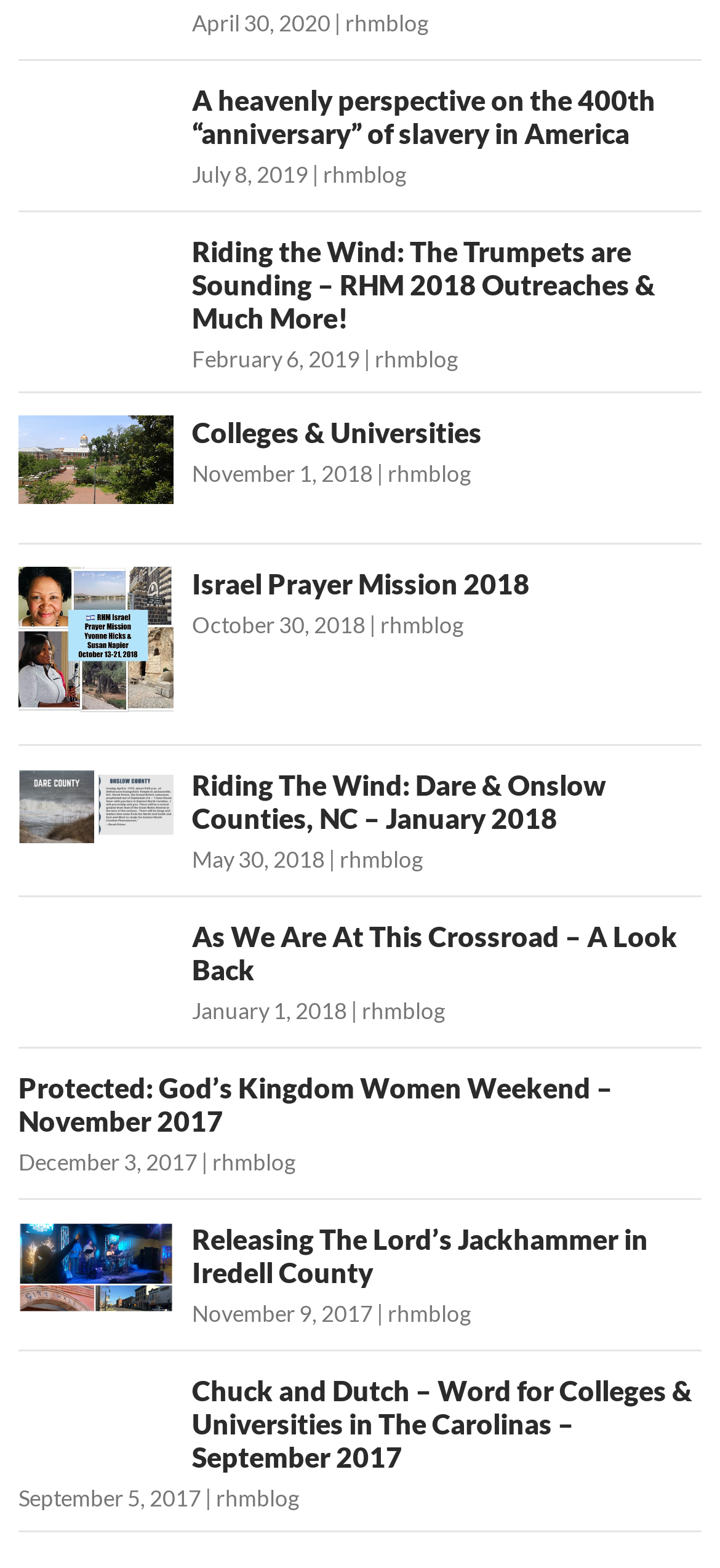With reference to the image, please provide a detailed answer to the following question: What is the title of the second article?

I looked at the second article element and found its heading element, which has the text 'Riding the Wind: The Trumpets are Sounding – RHM 2018 Outreaches & Much More!'.